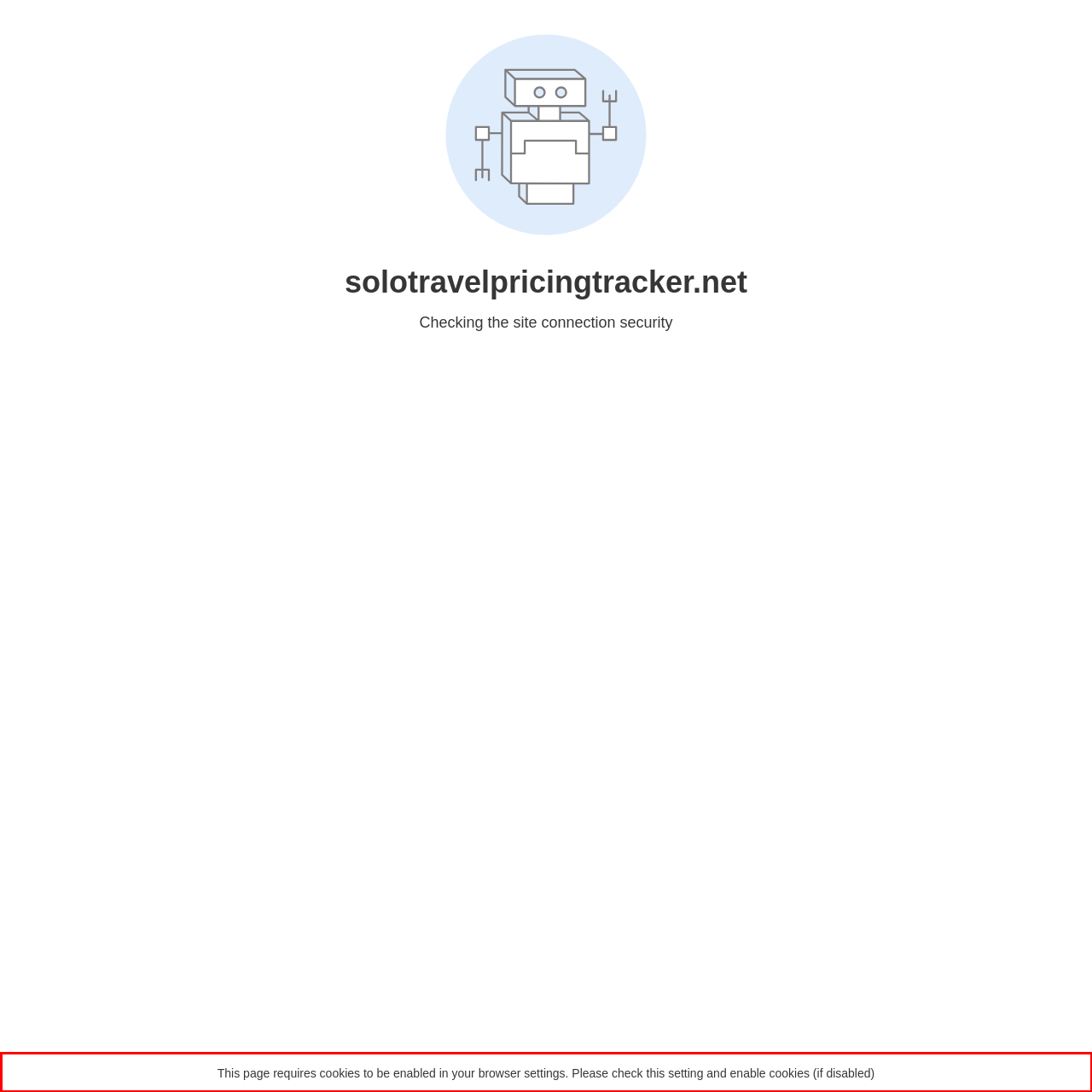You have a screenshot of a webpage with a UI element highlighted by a red bounding box. Use OCR to obtain the text within this highlighted area.

This page requires cookies to be enabled in your browser settings. Please check this setting and enable cookies (if disabled)